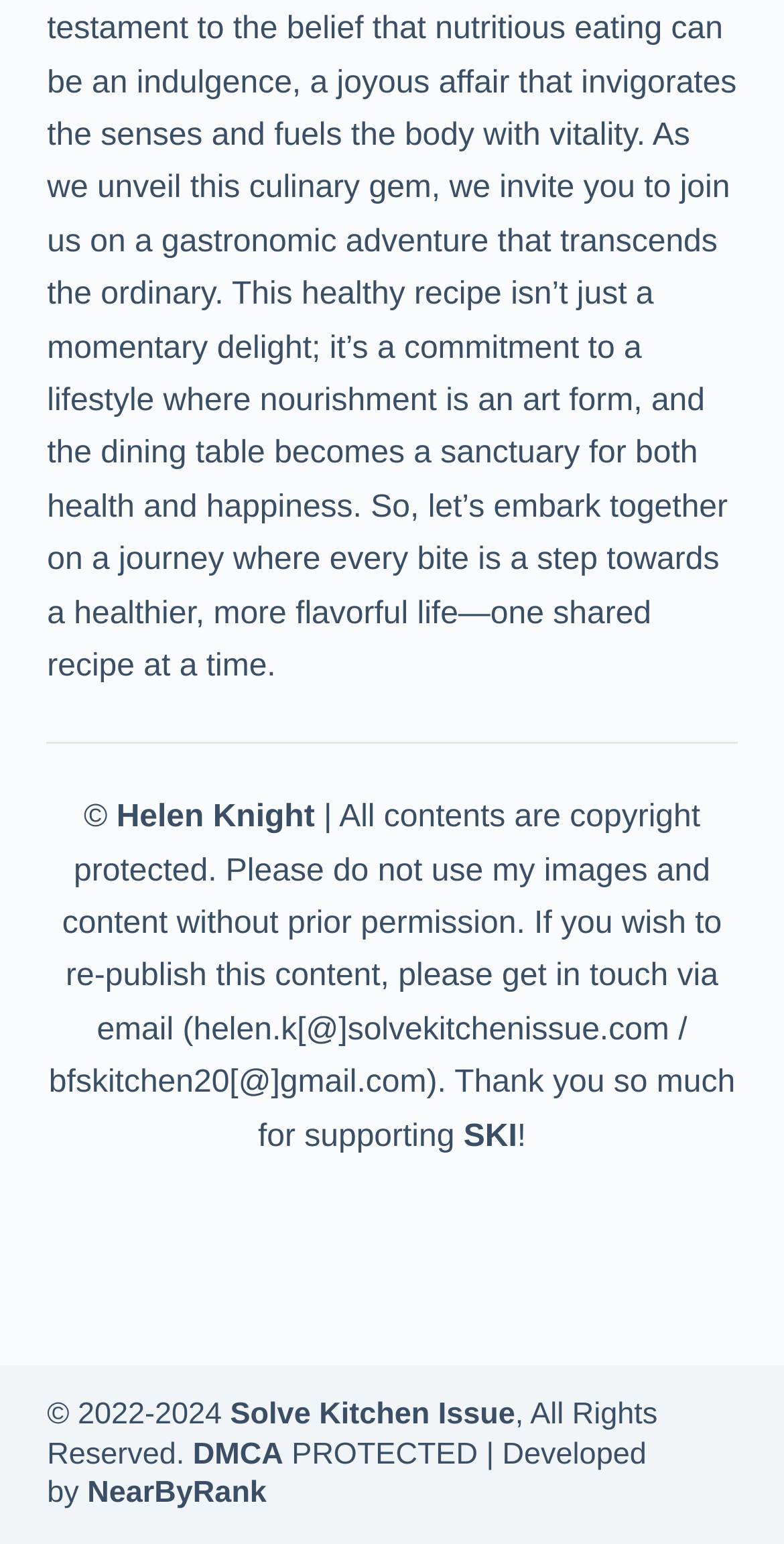Given the description Solve Kitchen Issue, predict the bounding box coordinates of the UI element. Ensure the coordinates are in the format (top-left x, top-left y, bottom-right x, bottom-right y) and all values are between 0 and 1.

[0.294, 0.905, 0.657, 0.928]